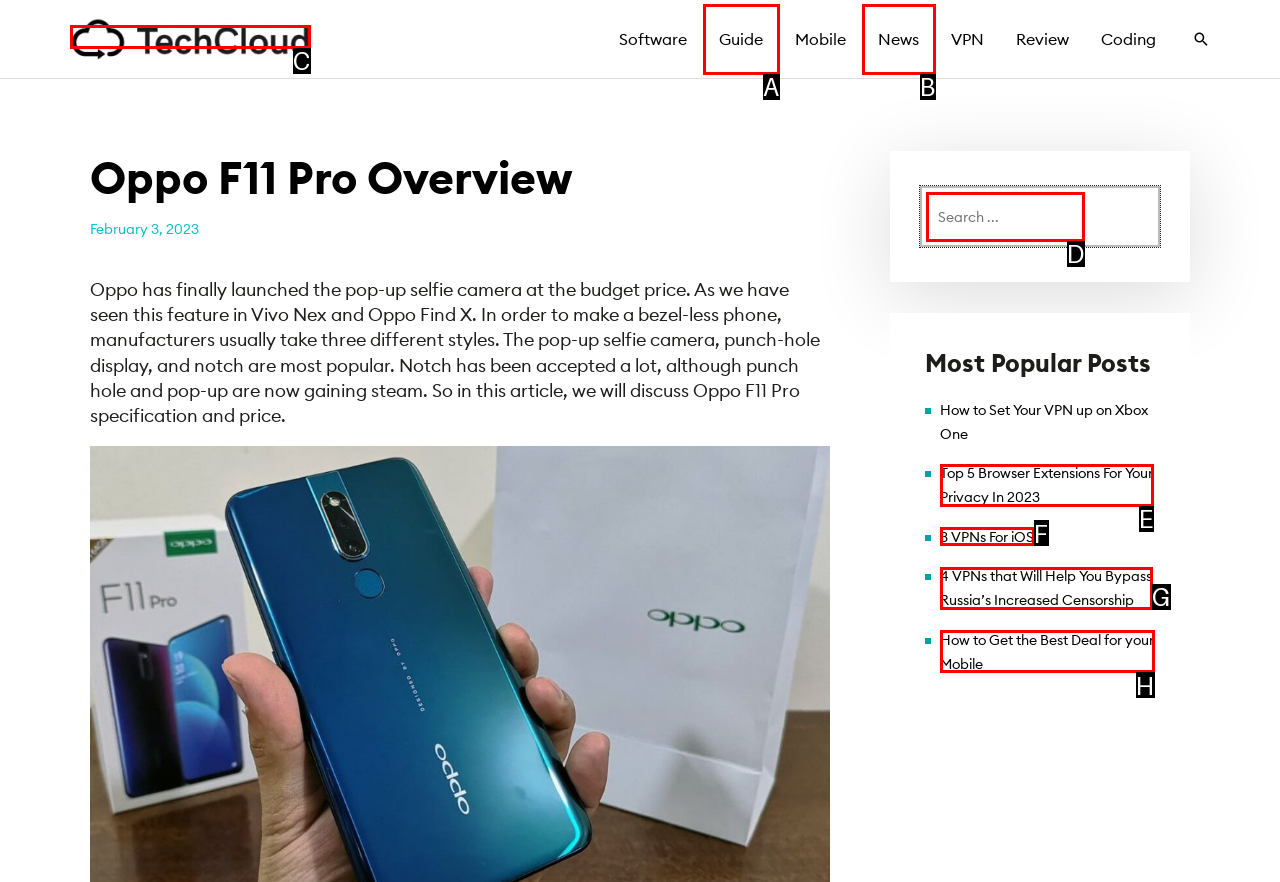Match the description: 3 VPNs For iOS to the appropriate HTML element. Respond with the letter of your selected option.

F